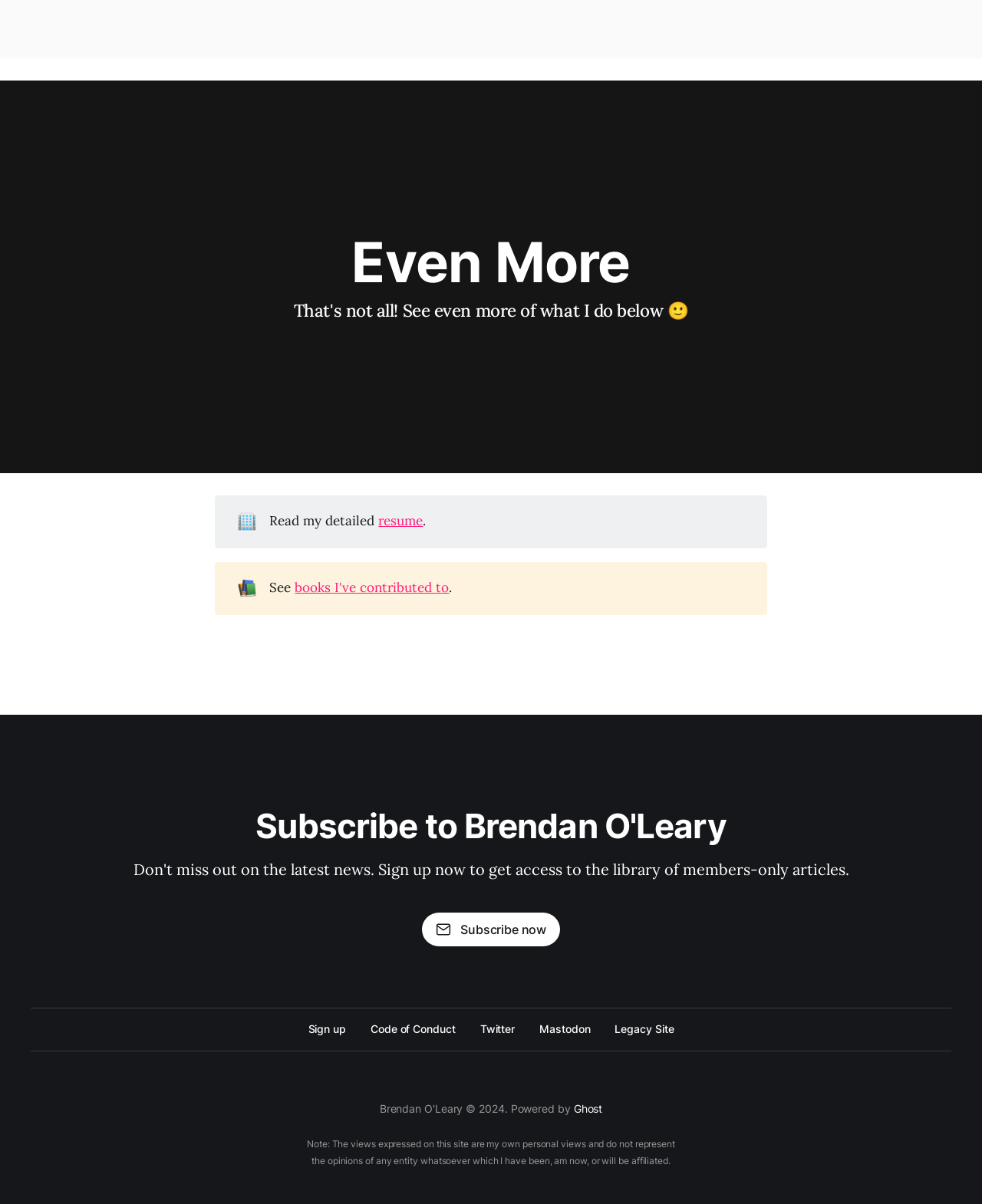Determine the bounding box coordinates of the element that should be clicked to execute the following command: "Click on the 'Business' link".

None